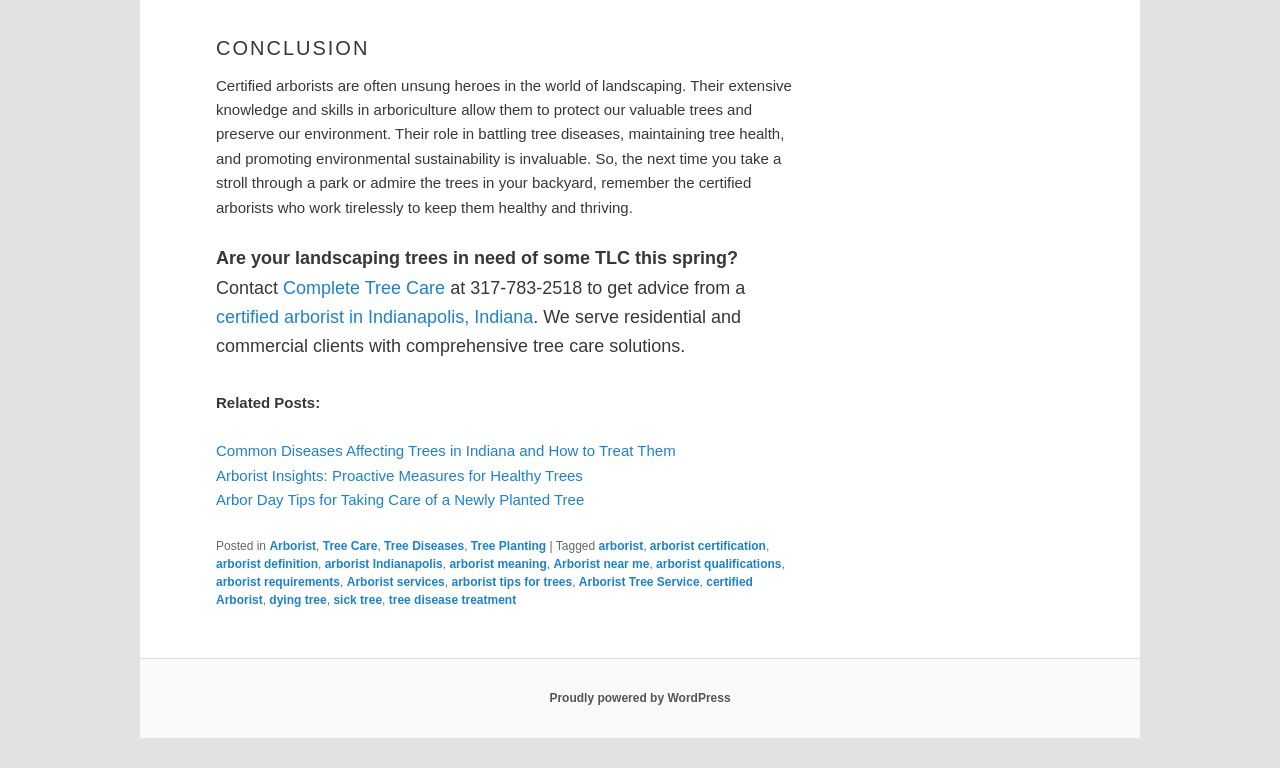Please specify the bounding box coordinates of the element that should be clicked to execute the given instruction: 'Get Arborist Insights: Proactive Measures for Healthy Trees'. Ensure the coordinates are four float numbers between 0 and 1, expressed as [left, top, right, bottom].

[0.169, 0.608, 0.455, 0.63]